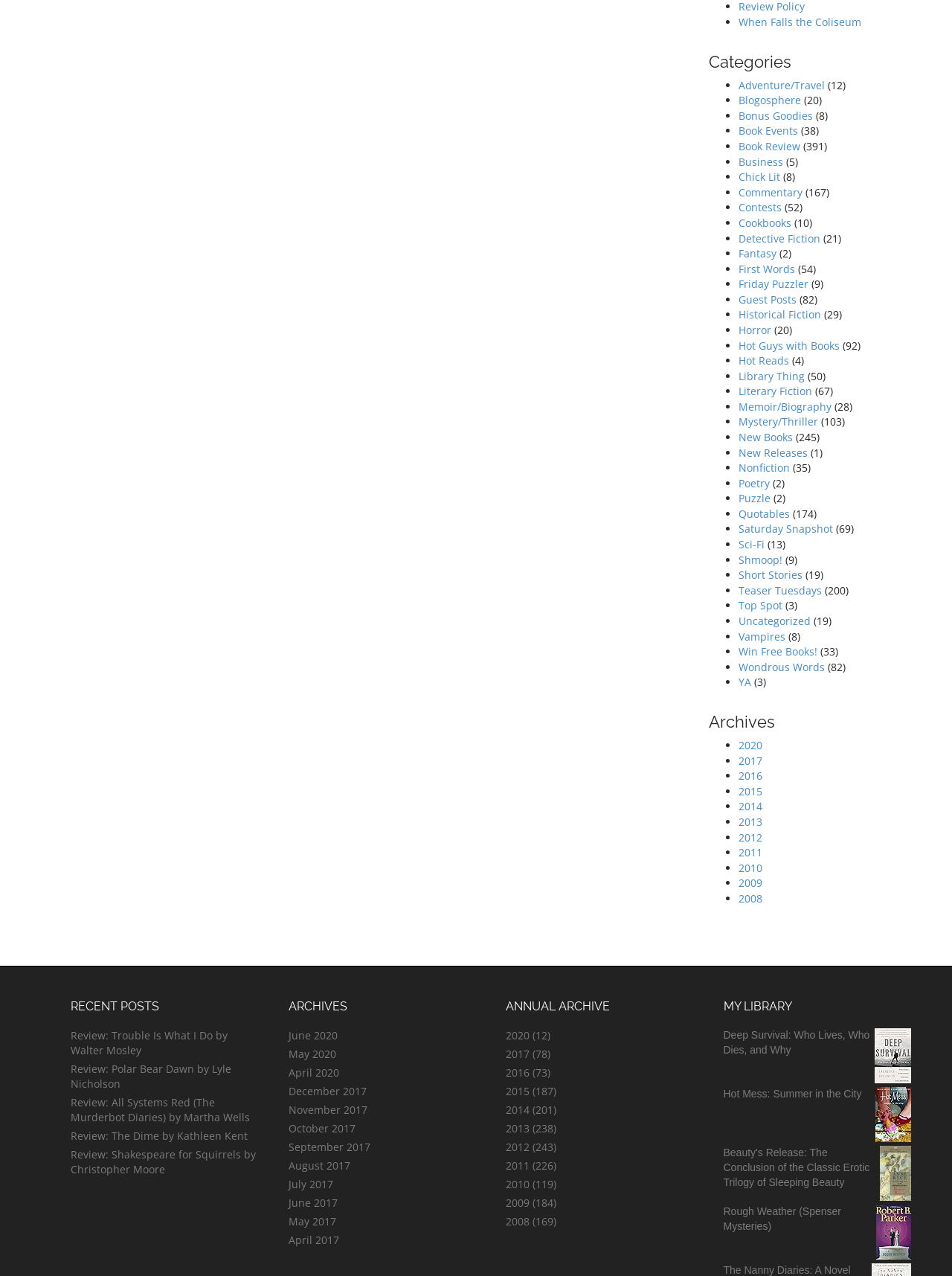Please answer the following question as detailed as possible based on the image: 
What is the category with the most posts?

By examining the list of categories, I found that 'Book Review' has the highest number of posts, which is 391, indicated by the StaticText '(391)' next to the link 'Book Review'.